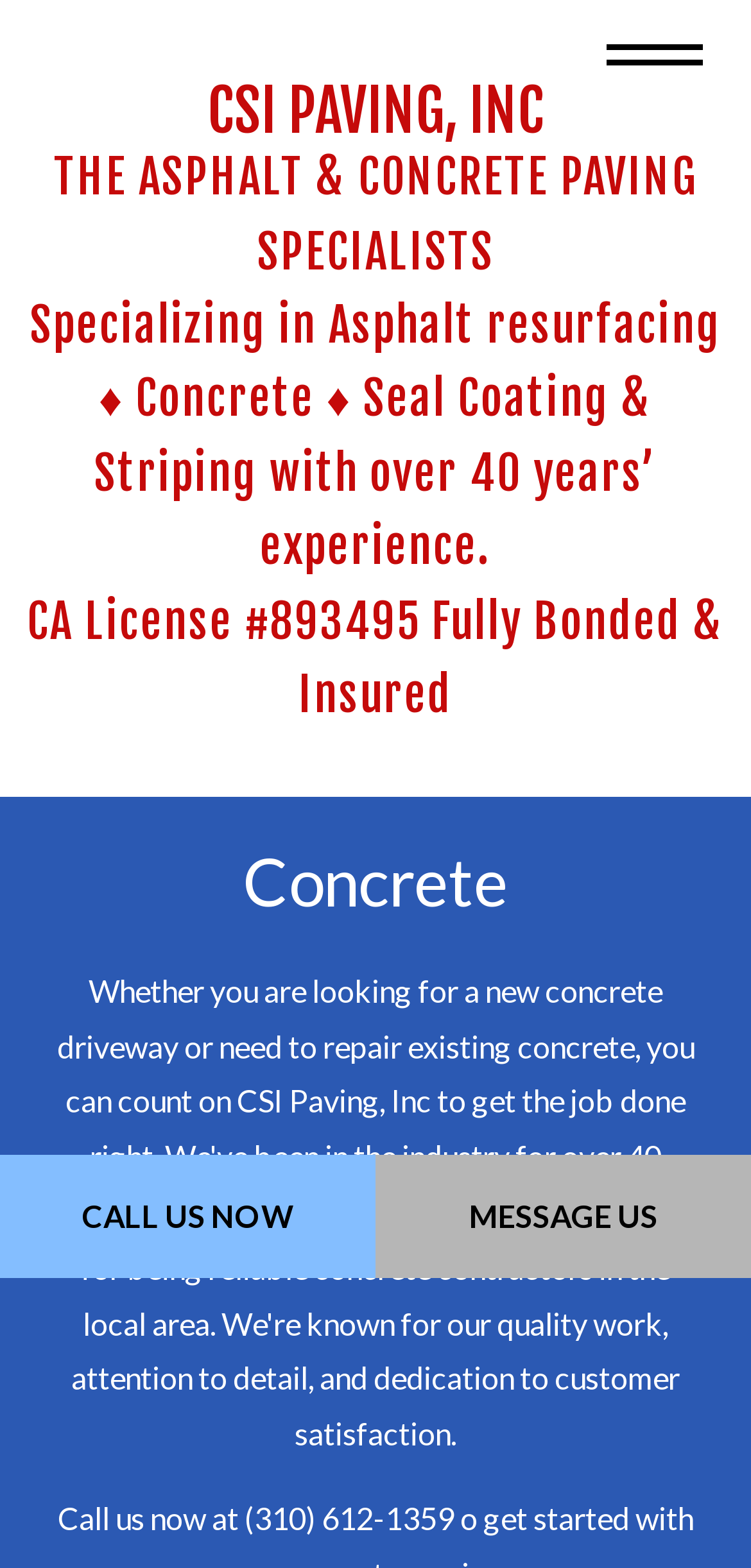Explain the features and main sections of the webpage comprehensively.

The webpage is about CSI Paving, Inc, a company specializing in concrete work. At the top of the page, there is a large heading that reads "CSI PAVING, INC". Below this heading, there is a subtitle that describes the company as "THE ASPHALT & CONCRETE PAVING SPECIALISTS". 

Further down, there is a paragraph of text that provides more information about the company's services, including asphalt resurfacing, concrete, seal coating, and striping, with over 40 years of experience. Below this paragraph, there is a line of text that mentions the company's CA license number and that they are fully bonded and insured.

In the lower middle section of the page, there are two prominent call-to-action buttons, "CALL US NOW" and "MESSAGE US", placed side by side. The "Concrete" heading is located above these buttons, indicating that this section is related to concrete services.